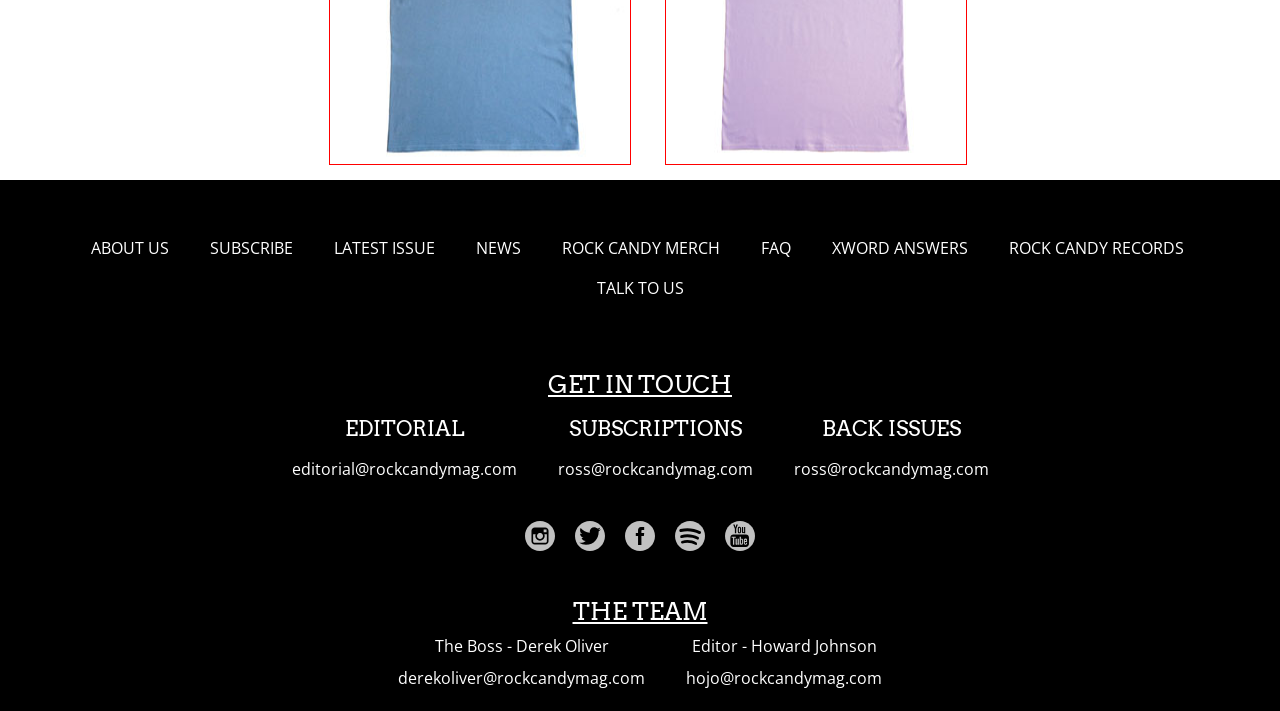Respond to the following question with a brief word or phrase:
What is the email address of the boss, Derek Oliver?

derekoliver@rockcandymag.com